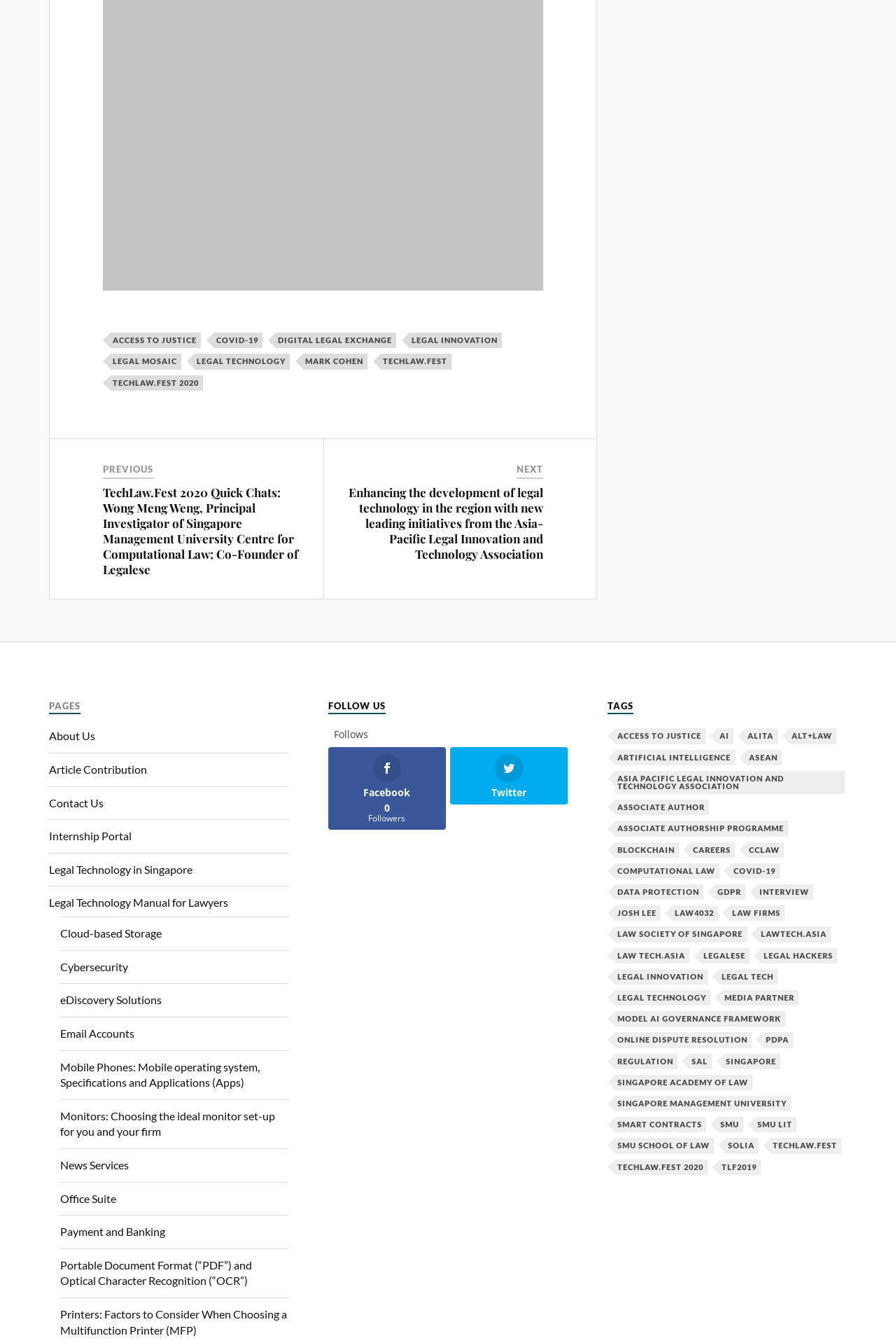Pinpoint the bounding box coordinates of the clickable area necessary to execute the following instruction: "Read about TechLaw.Fest 2020 Quick Chats". The coordinates should be given as four float numbers between 0 and 1, namely [left, top, right, bottom].

[0.115, 0.361, 0.348, 0.43]